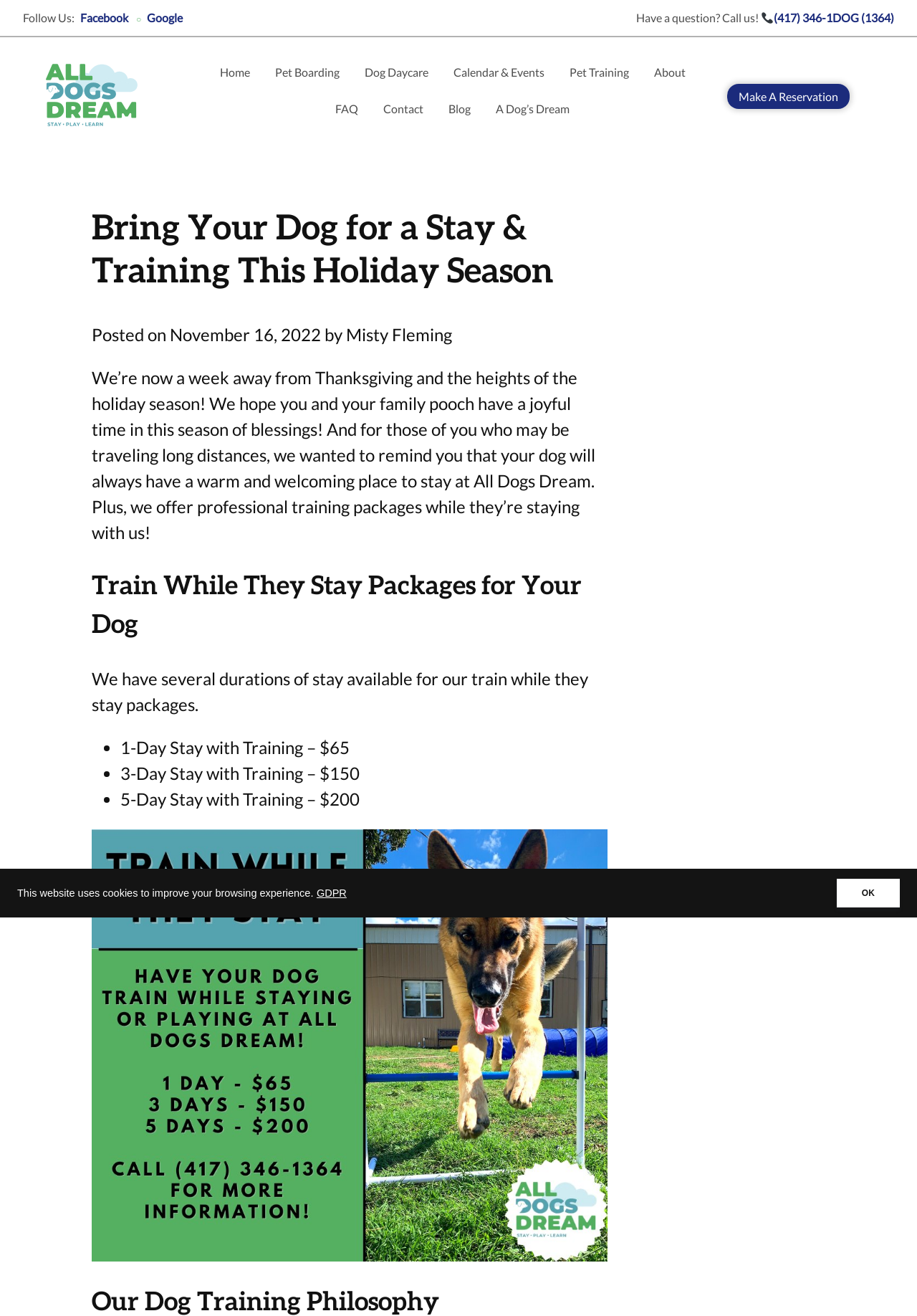Locate the bounding box coordinates of the clickable region necessary to complete the following instruction: "Make a reservation". Provide the coordinates in the format of four float numbers between 0 and 1, i.e., [left, top, right, bottom].

[0.793, 0.063, 0.927, 0.083]